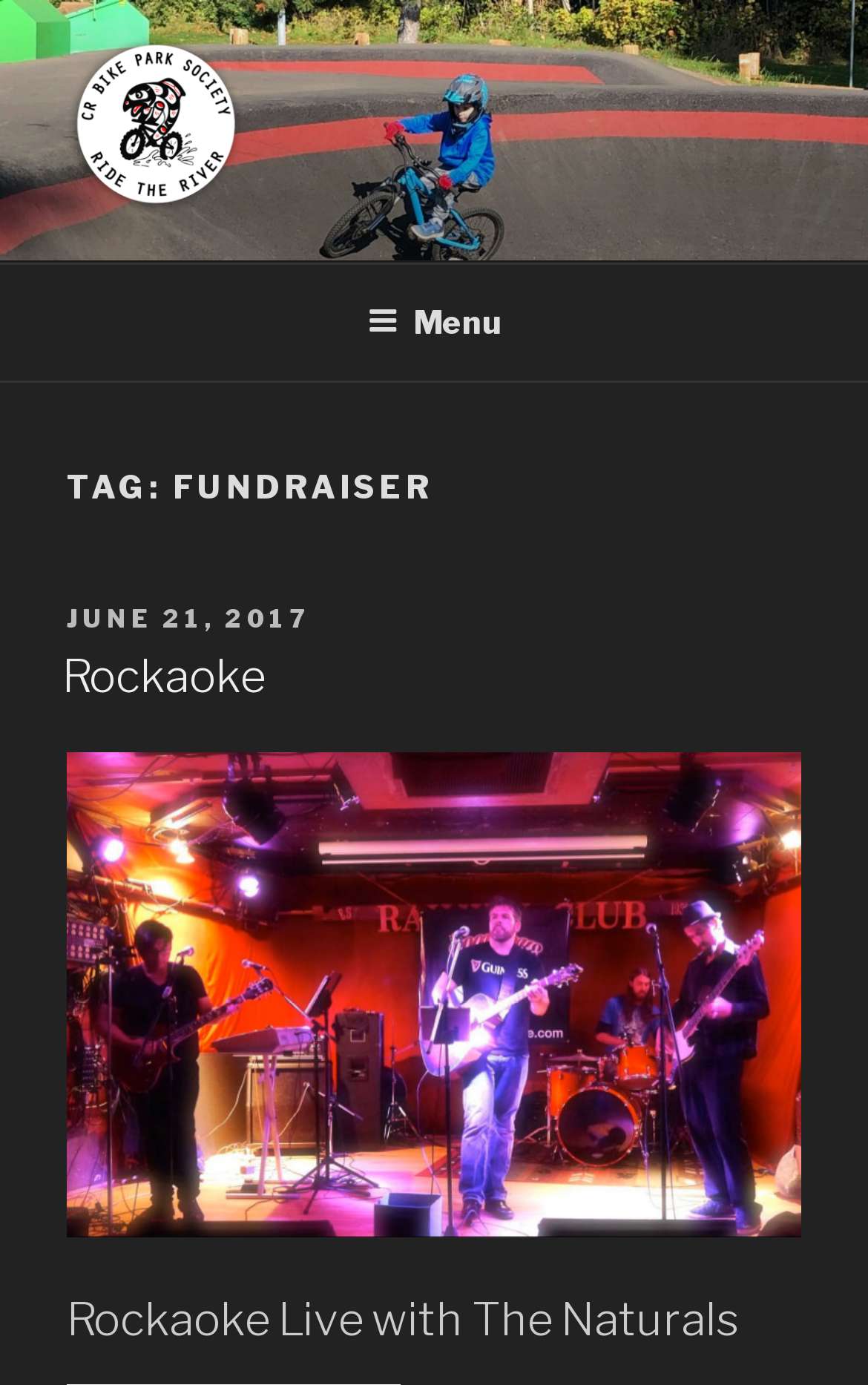Describe the webpage in detail, including text, images, and layout.

The webpage is about a fundraiser event organized by the CR Bike Park Society. At the top-left corner, there is a link to skip to the content. Below it, there is a large image of the CR Bike Park Society, which spans the entire width of the page. Next to the image, there is a link with the same name, accompanied by a smaller image. 

On the top-right side, there is a navigation menu labeled "Top Menu" with a button to expand or collapse it. Below the navigation menu, there is a heading that reads "TAG: FUNDRAISER" in a prominent font size. 

Under the heading, there is a section with a subheading "POSTED ON" followed by a link with the date "JUNE 21, 2017". Below this section, there is a heading "Rockaoke" with a link to the same title. Further down, there is another link with no text, and finally, a heading "Rockaoke Live with The Naturals" at the bottom of the page. 

Throughout the page, there are a total of 5 links, 3 images, 5 headings, and 2 buttons. The layout is organized, with clear headings and concise text, making it easy to navigate and understand the content.